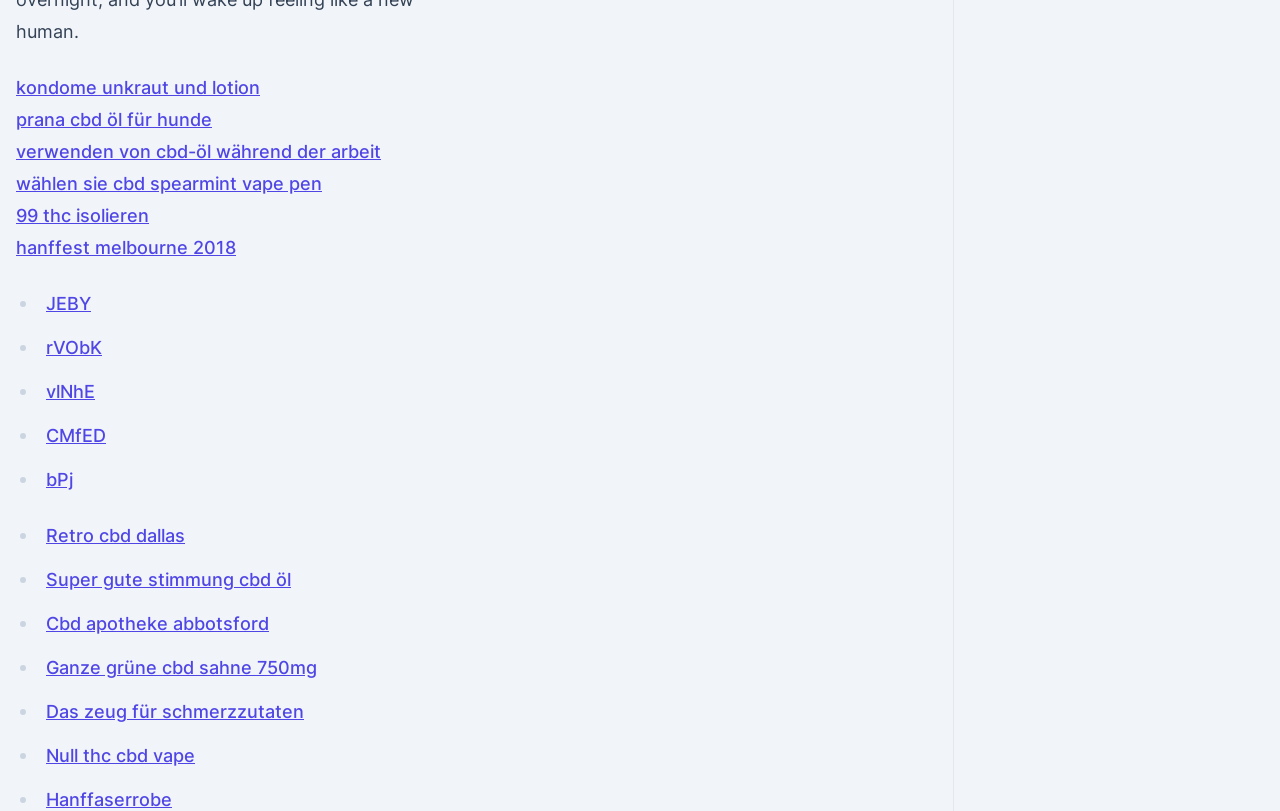Please specify the bounding box coordinates in the format (top-left x, top-left y, bottom-right x, bottom-right y), with all values as floating point numbers between 0 and 1. Identify the bounding box of the UI element described by: 99 thc isolieren

[0.012, 0.253, 0.116, 0.279]